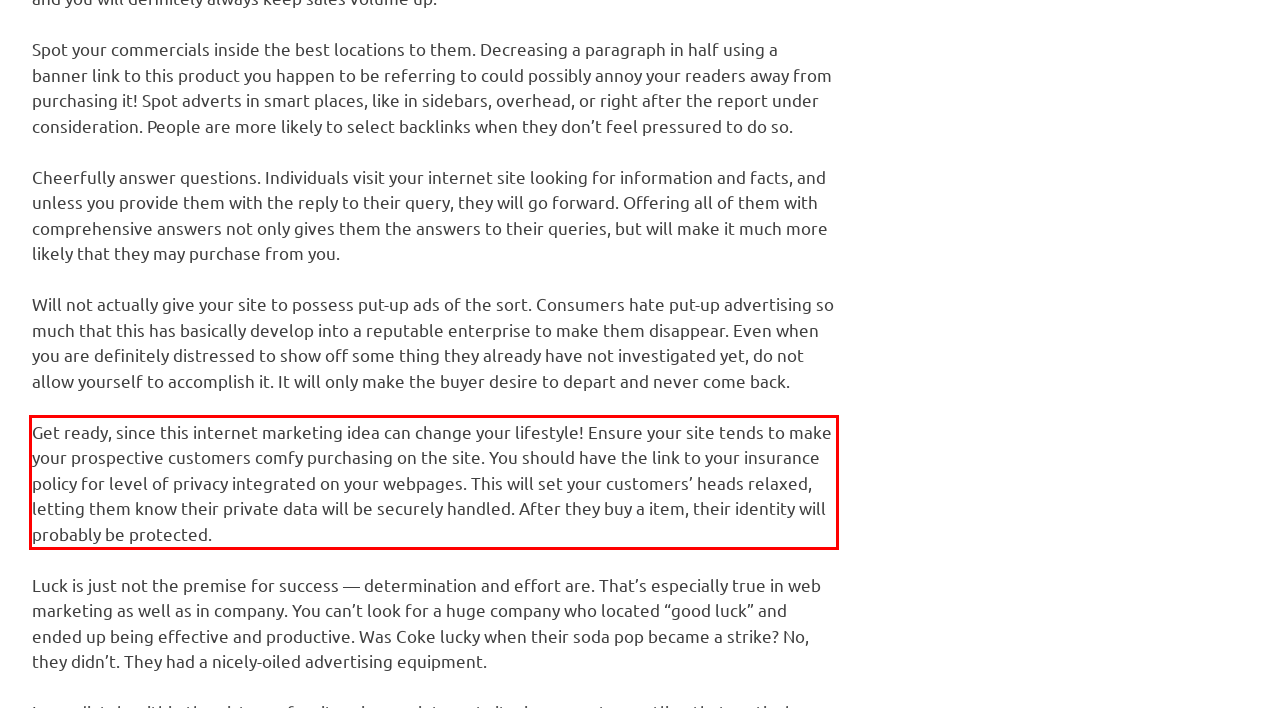Observe the screenshot of the webpage, locate the red bounding box, and extract the text content within it.

Get ready, since this internet marketing idea can change your lifestyle! Ensure your site tends to make your prospective customers comfy purchasing on the site. You should have the link to your insurance policy for level of privacy integrated on your webpages. This will set your customers’ heads relaxed, letting them know their private data will be securely handled. After they buy a item, their identity will probably be protected.